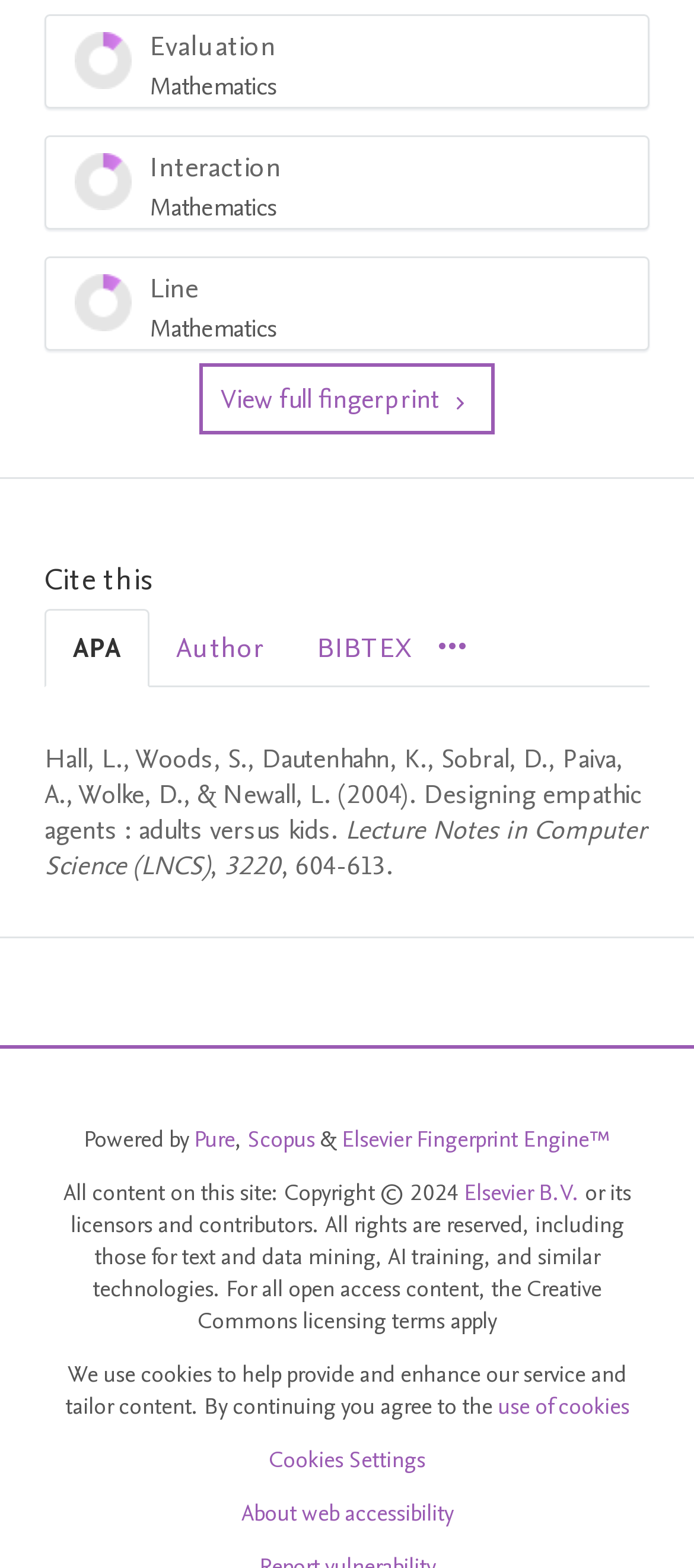Identify the bounding box coordinates of the region I need to click to complete this instruction: "Click on the 'Log in' link".

None